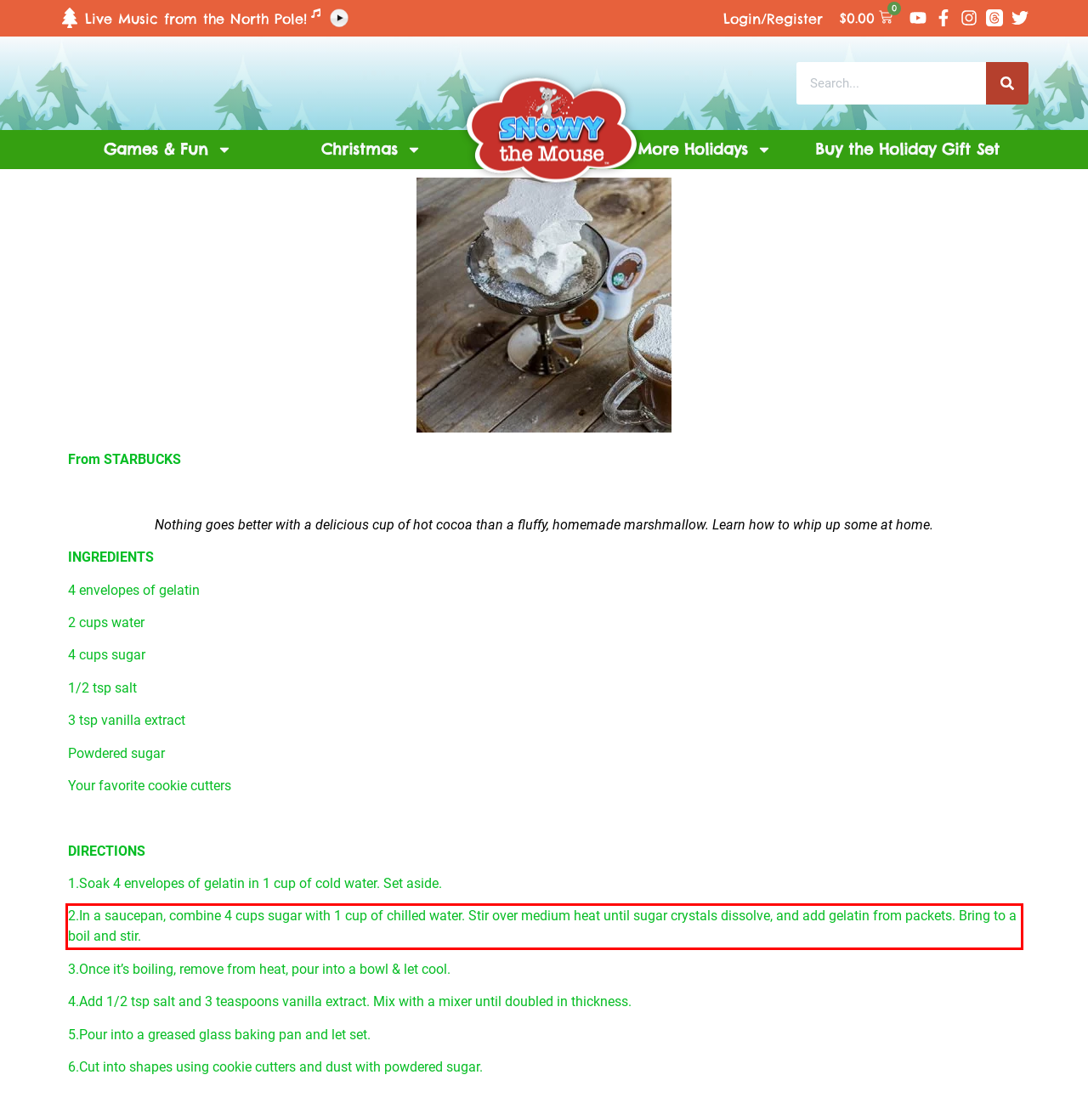Observe the screenshot of the webpage, locate the red bounding box, and extract the text content within it.

2.In a saucepan, combine 4 cups sugar with 1 cup of chilled water. Stir over medium heat until sugar crystals dissolve, and add gelatin from packets. Bring to a boil and stir.